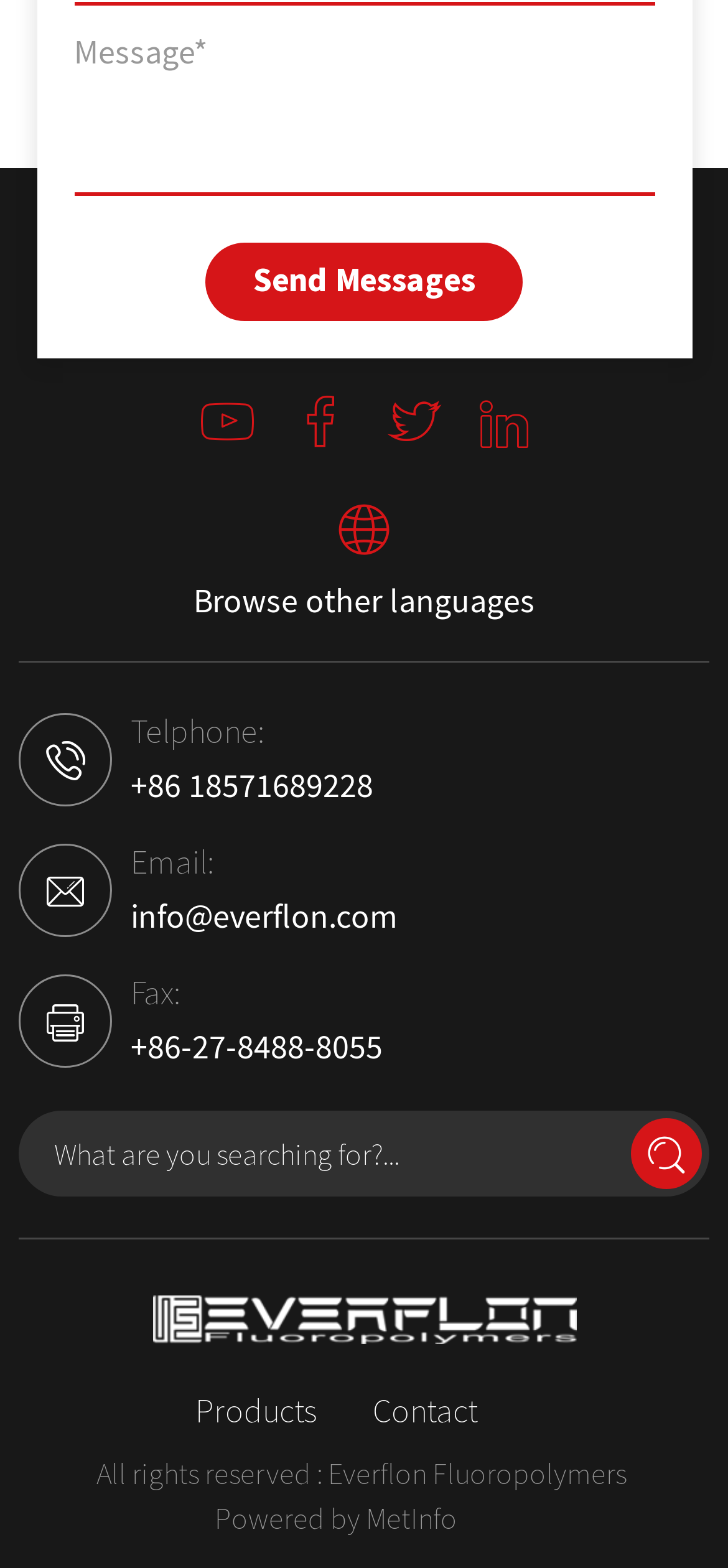Can you find the bounding box coordinates for the element to click on to achieve the instruction: "Browse other languages"?

[0.026, 0.318, 0.974, 0.397]